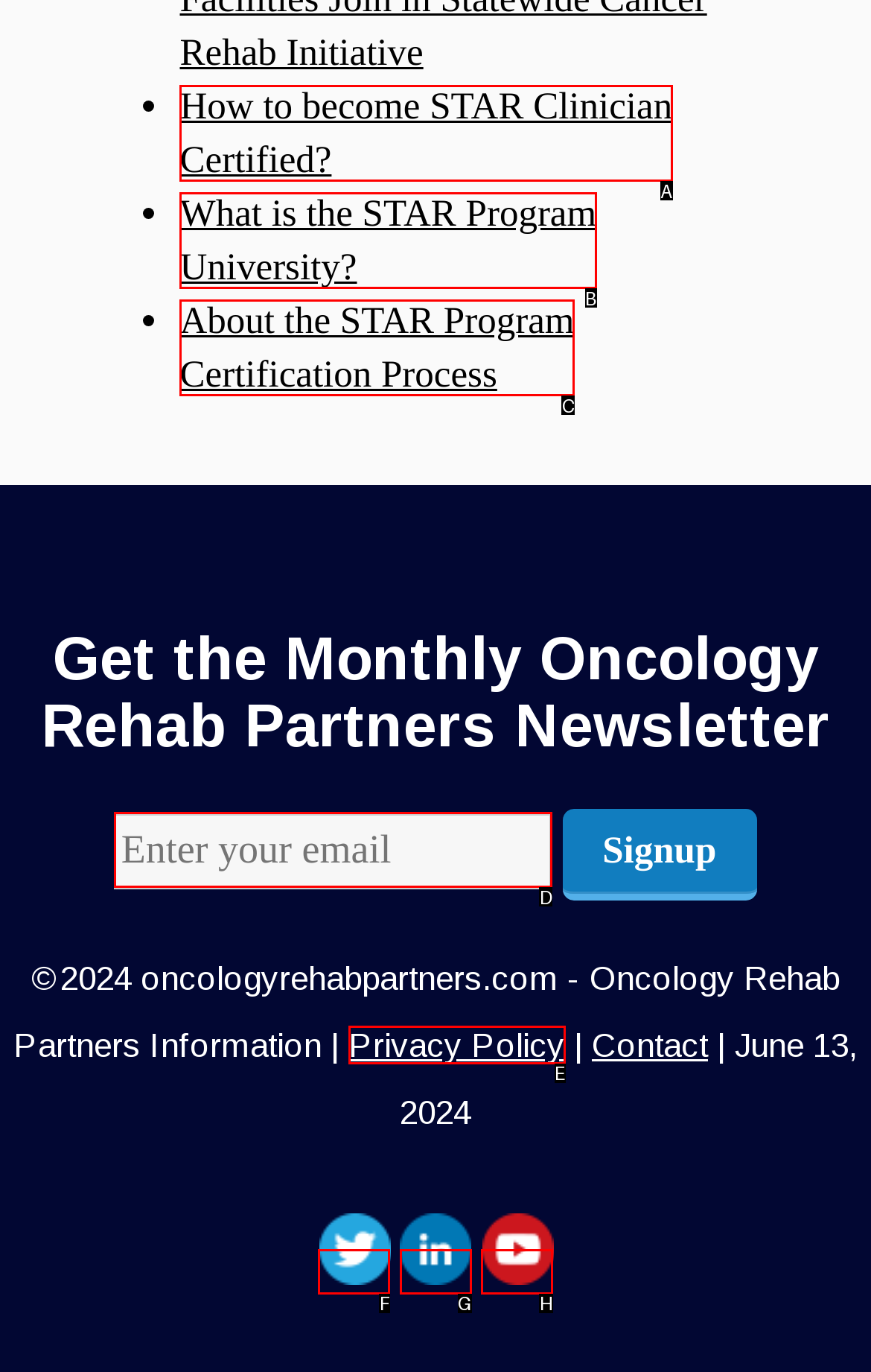Determine which letter corresponds to the UI element to click for this task: Enter your email
Respond with the letter from the available options.

D